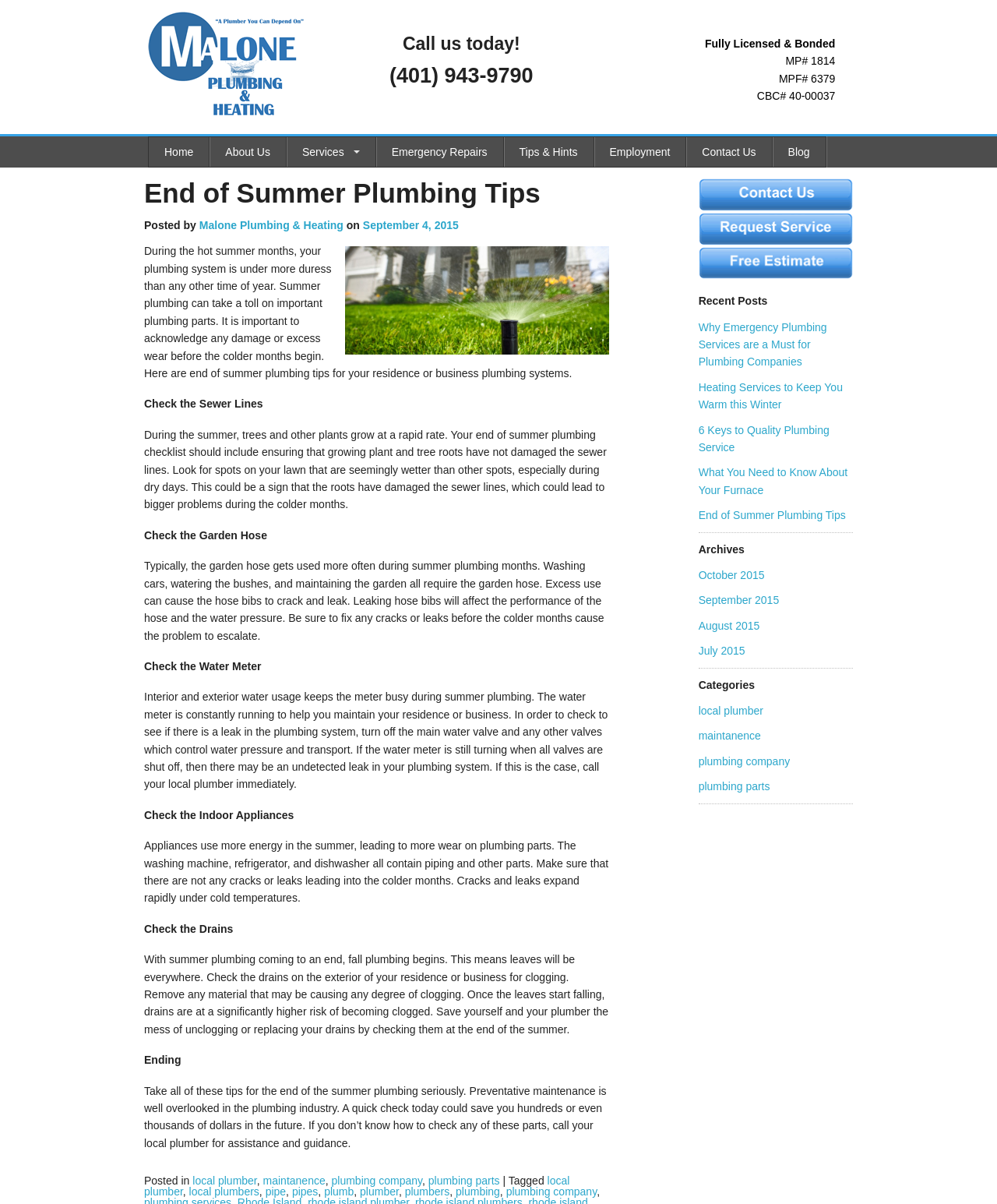What is the company name at the top of the page?
Utilize the information in the image to give a detailed answer to the question.

I found the company name by looking at the top of the page, where I saw a heading element with the text 'Malone Plumbing'.